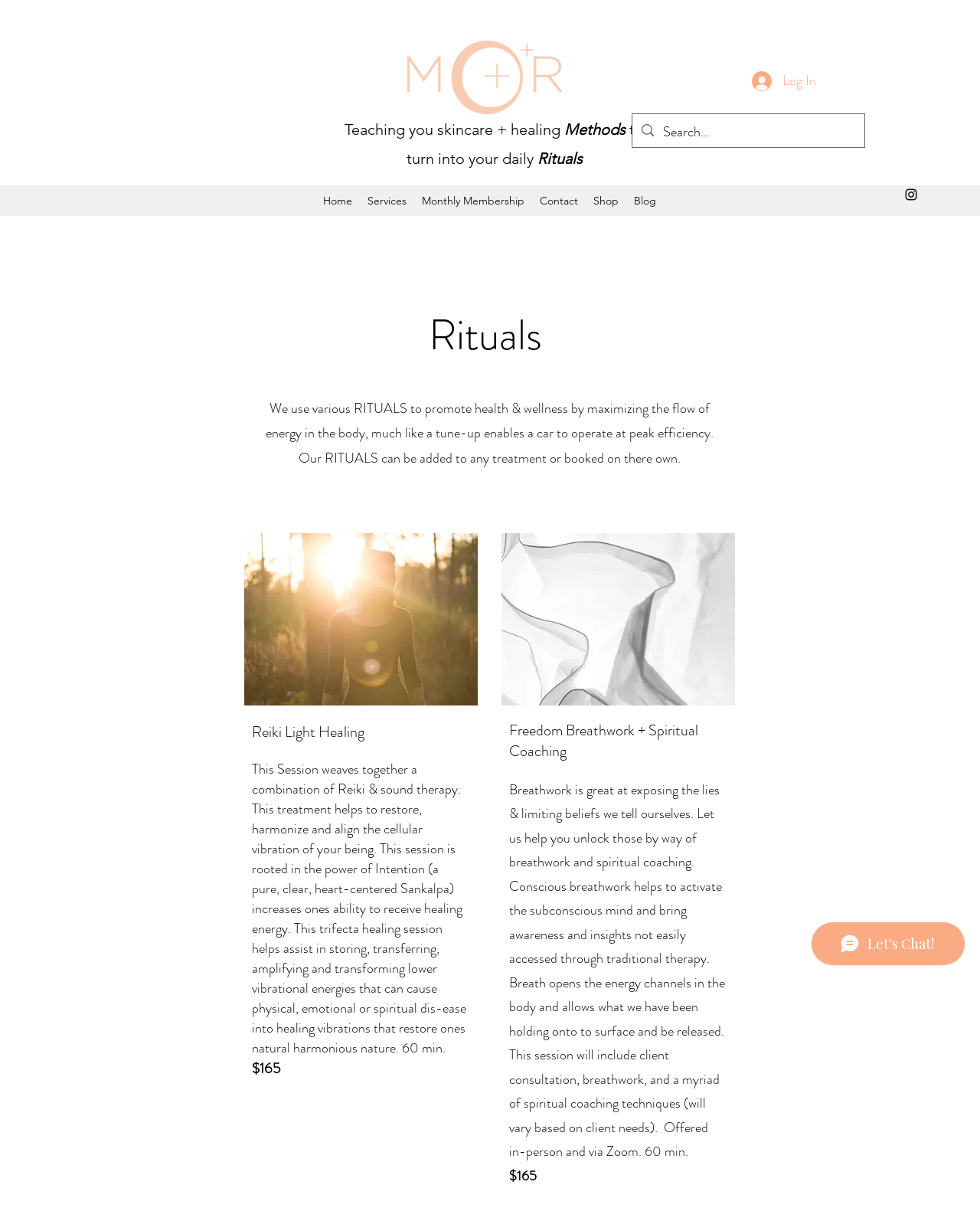Determine the bounding box coordinates of the clickable region to follow the instruction: "View the Monthly Membership page".

[0.423, 0.153, 0.543, 0.176]